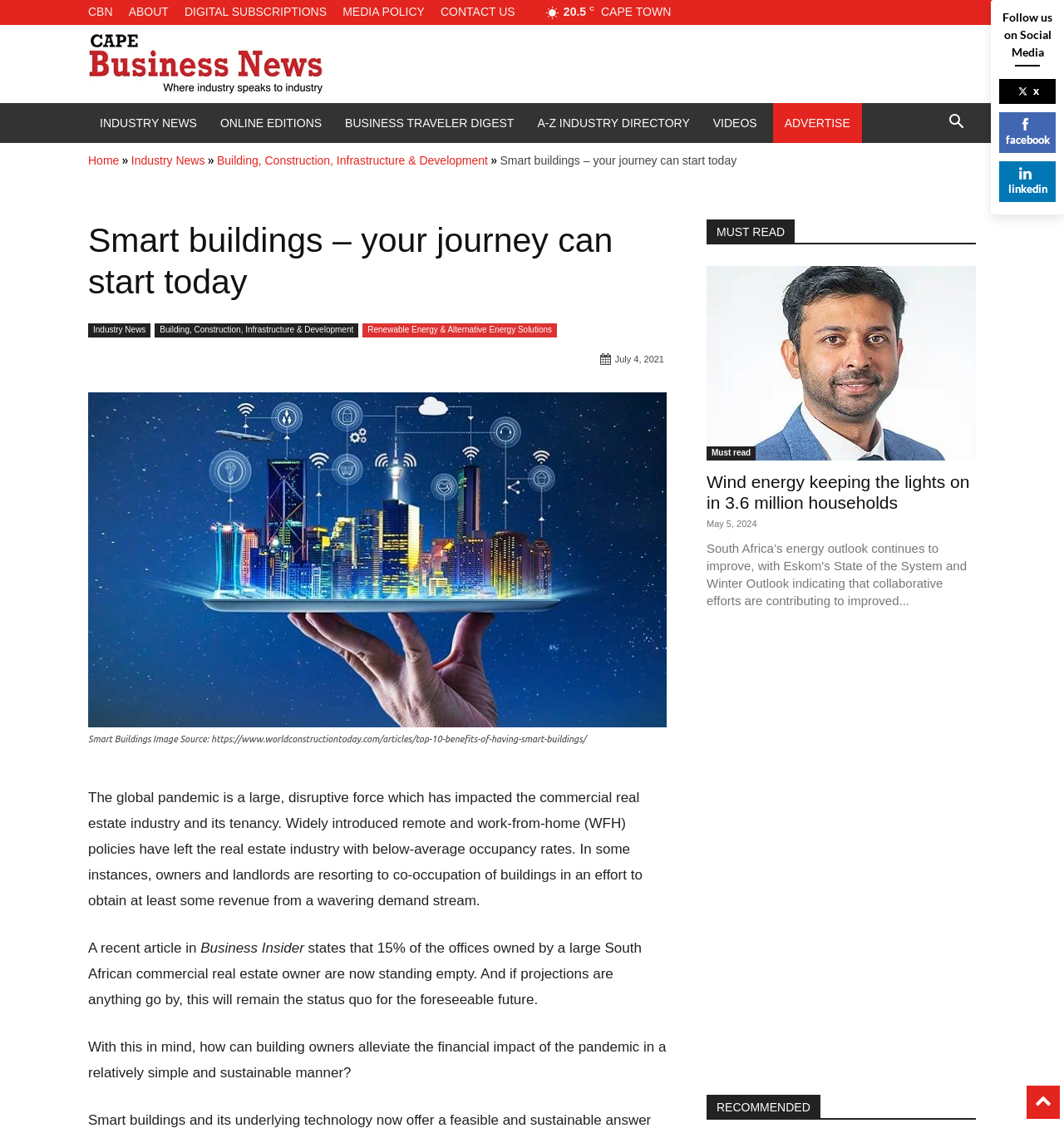What is the topic of the main article?
Please provide a single word or phrase as your answer based on the screenshot.

Smart buildings